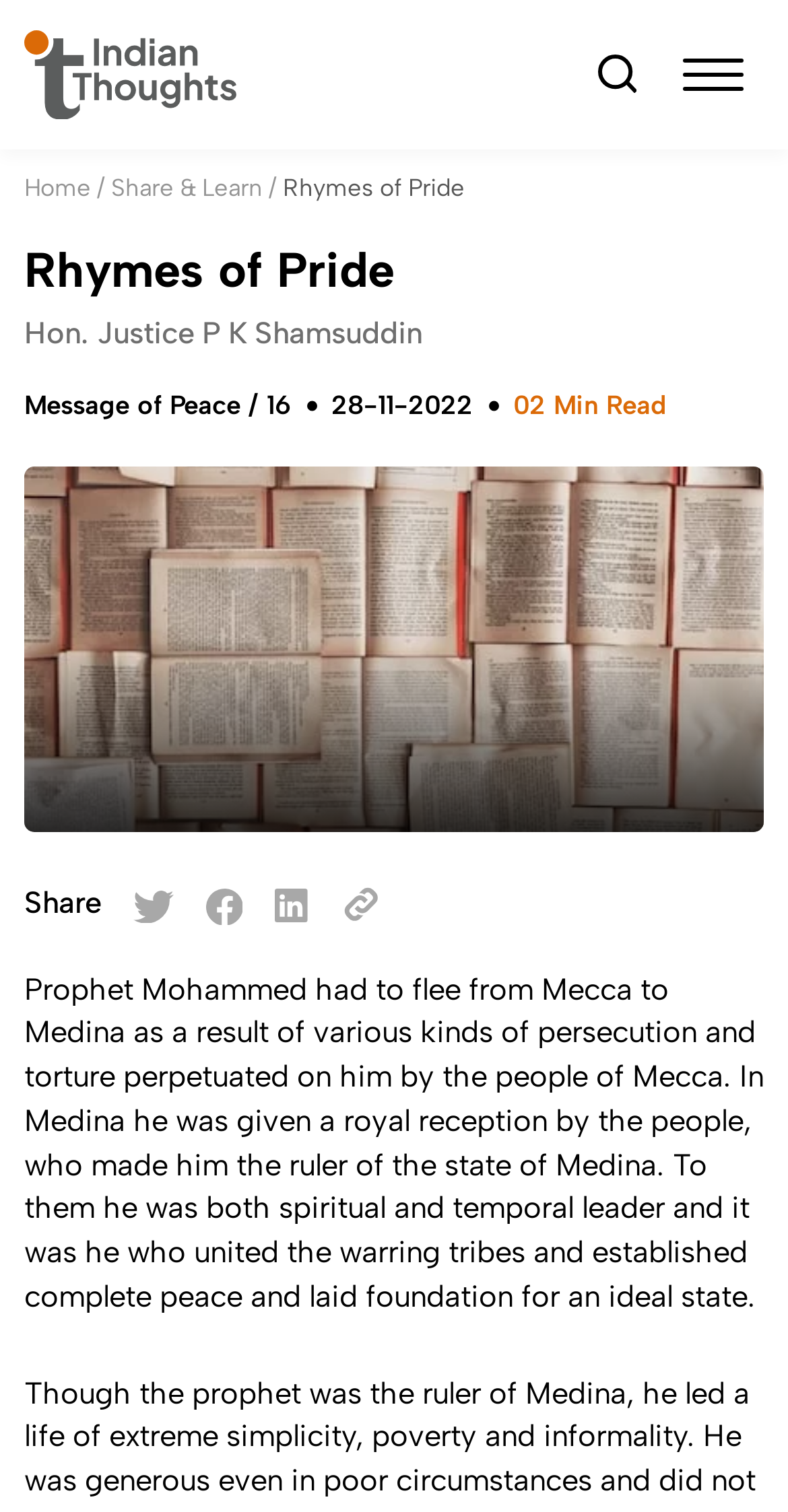Who is the author of the article?
Using the image, respond with a single word or phrase.

Hon. Justice P K Shamsuddin